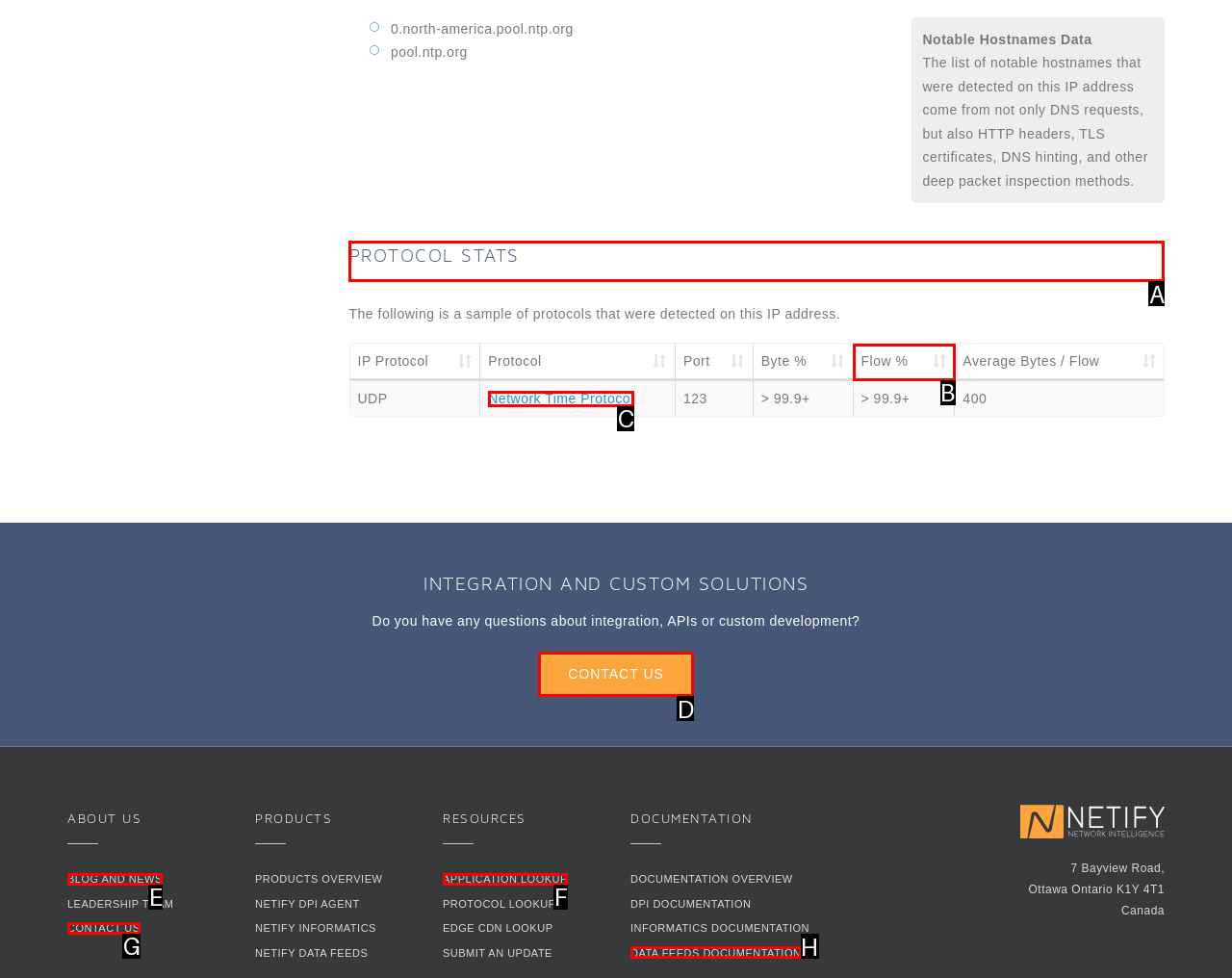Indicate which lettered UI element to click to fulfill the following task: View protocol stats
Provide the letter of the correct option.

A